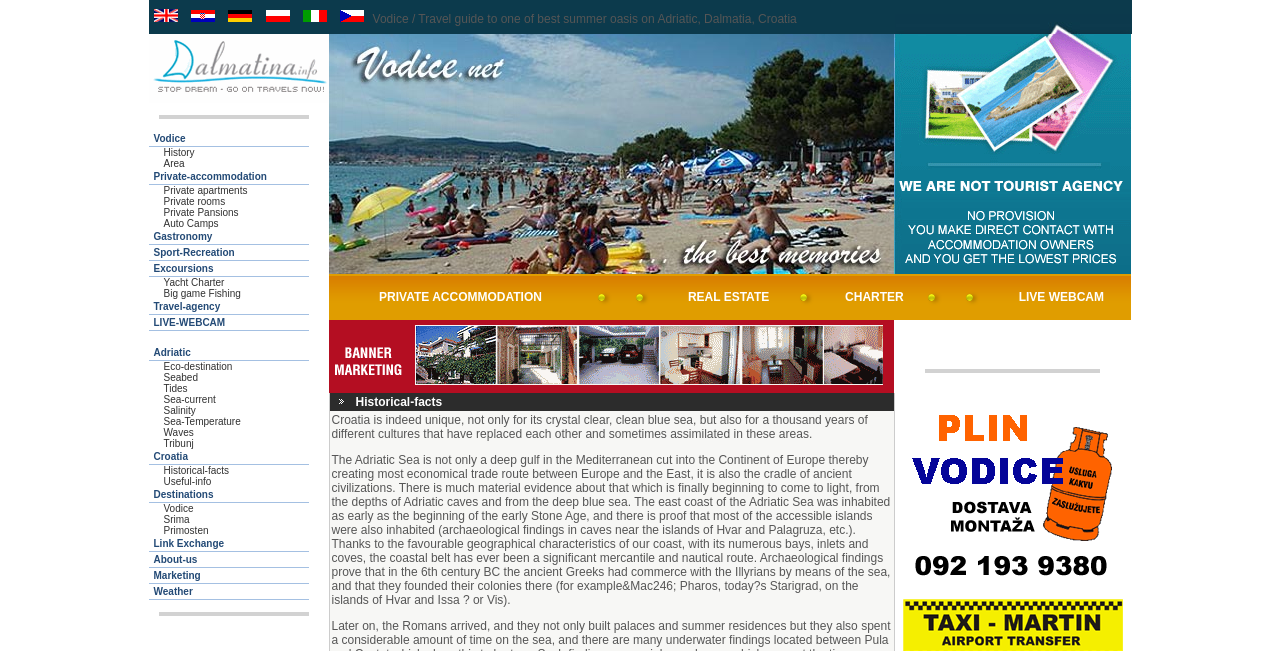What is the purpose of the LIVE WEBCAM link?
Please give a detailed and elaborate explanation in response to the question.

The LIVE WEBCAM link is likely intended to allow users to view live webcam footage of Vodice, providing a real-time view of the town or its surroundings.